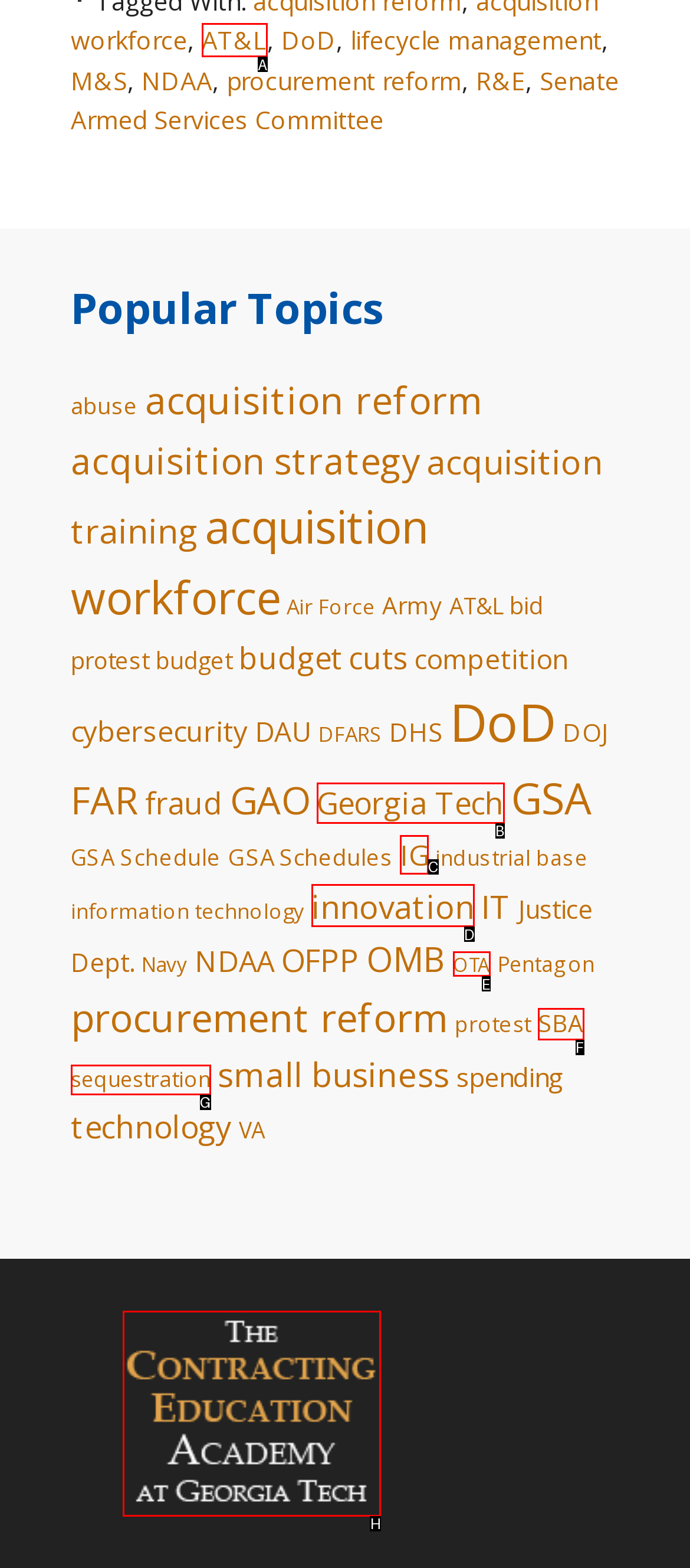Select the correct UI element to complete the task: Click on the 'Contracting Academy Logo'
Please provide the letter of the chosen option.

H